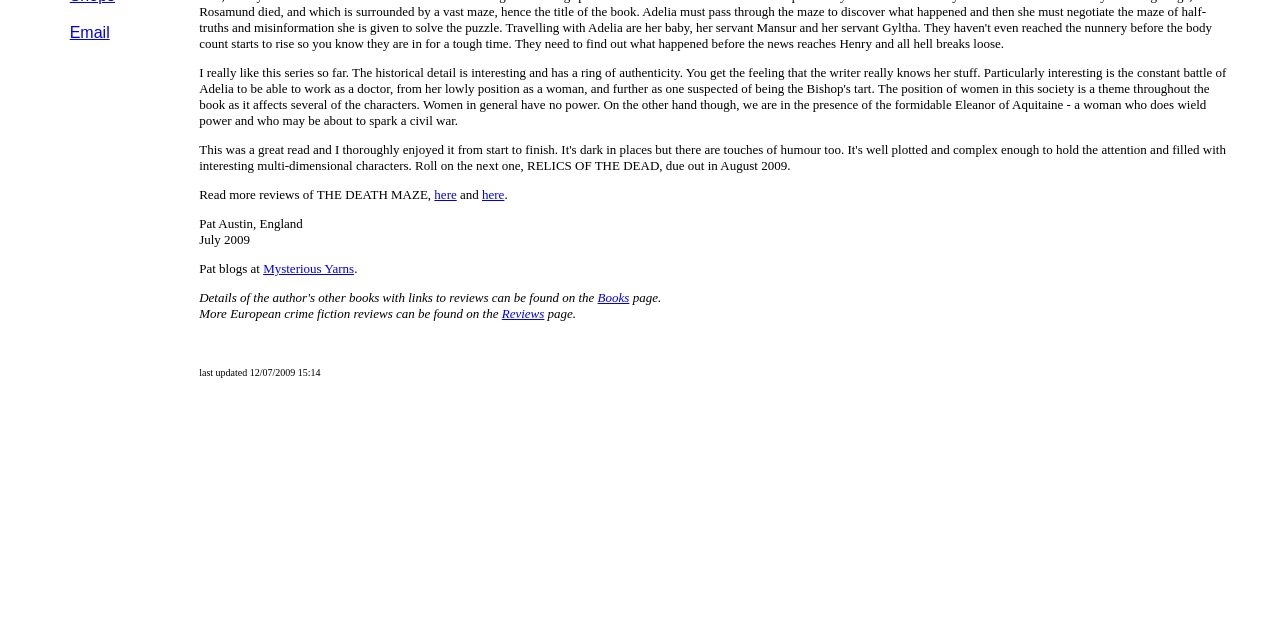Locate the UI element described by Reviews and provide its bounding box coordinates. Use the format (top-left x, top-left y, bottom-right x, bottom-right y) with all values as floating point numbers between 0 and 1.

[0.392, 0.479, 0.425, 0.502]